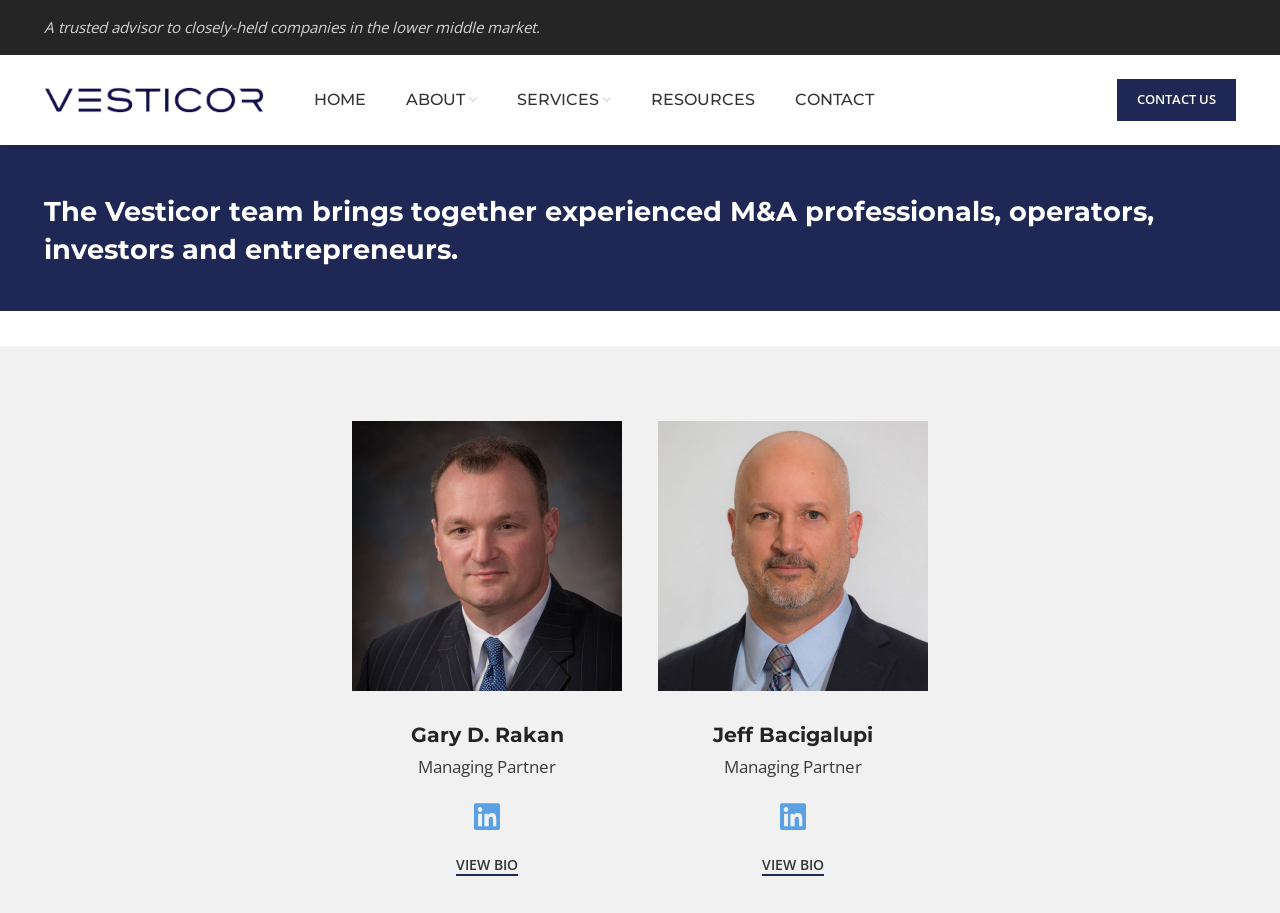What is the company name on the logo?
Based on the image, answer the question with as much detail as possible.

The logo is located at the top left corner of the webpage, and it has an image with the text 'Vesticor'.